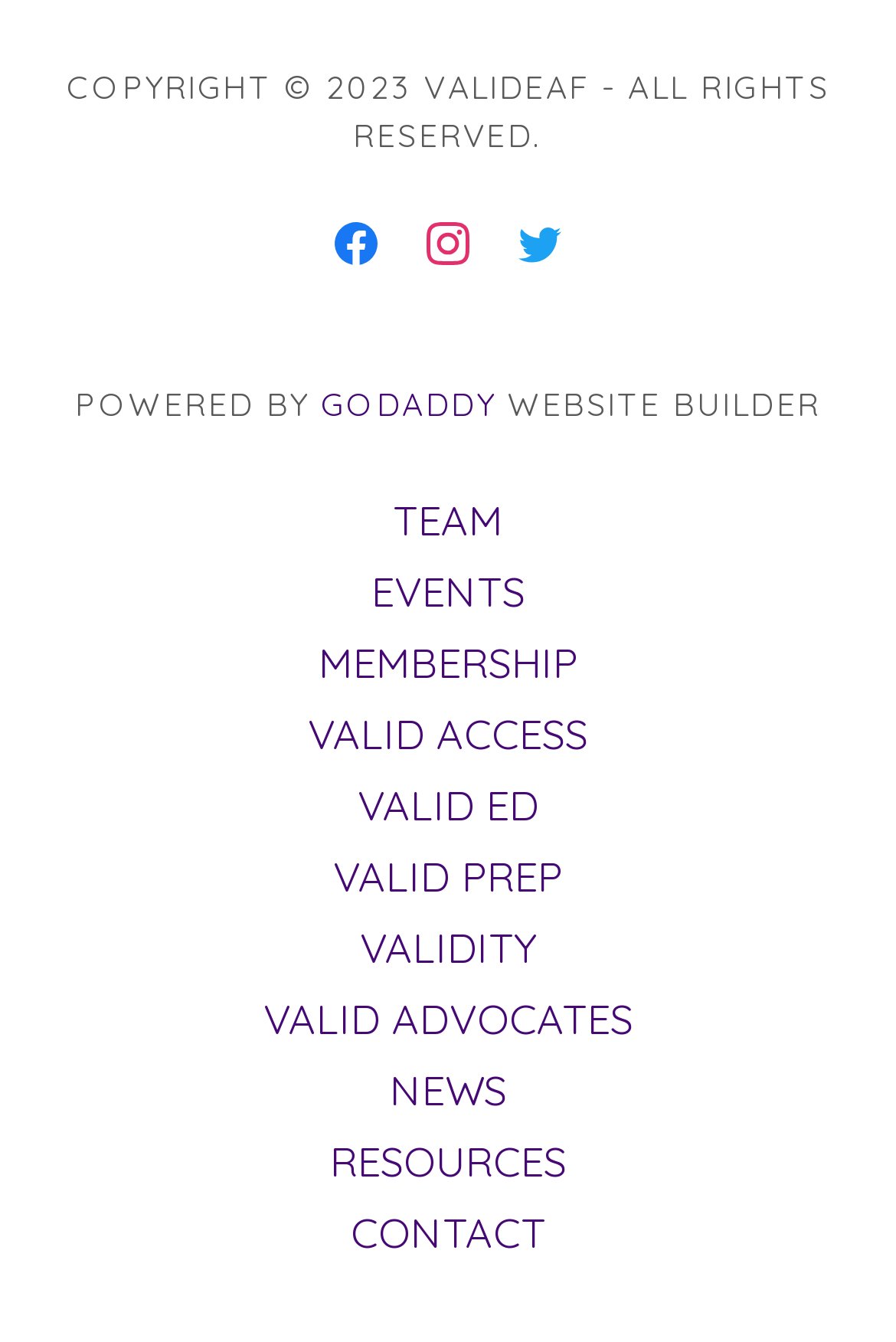Pinpoint the bounding box coordinates of the element to be clicked to execute the instruction: "read news".

[0.414, 0.786, 0.586, 0.839]